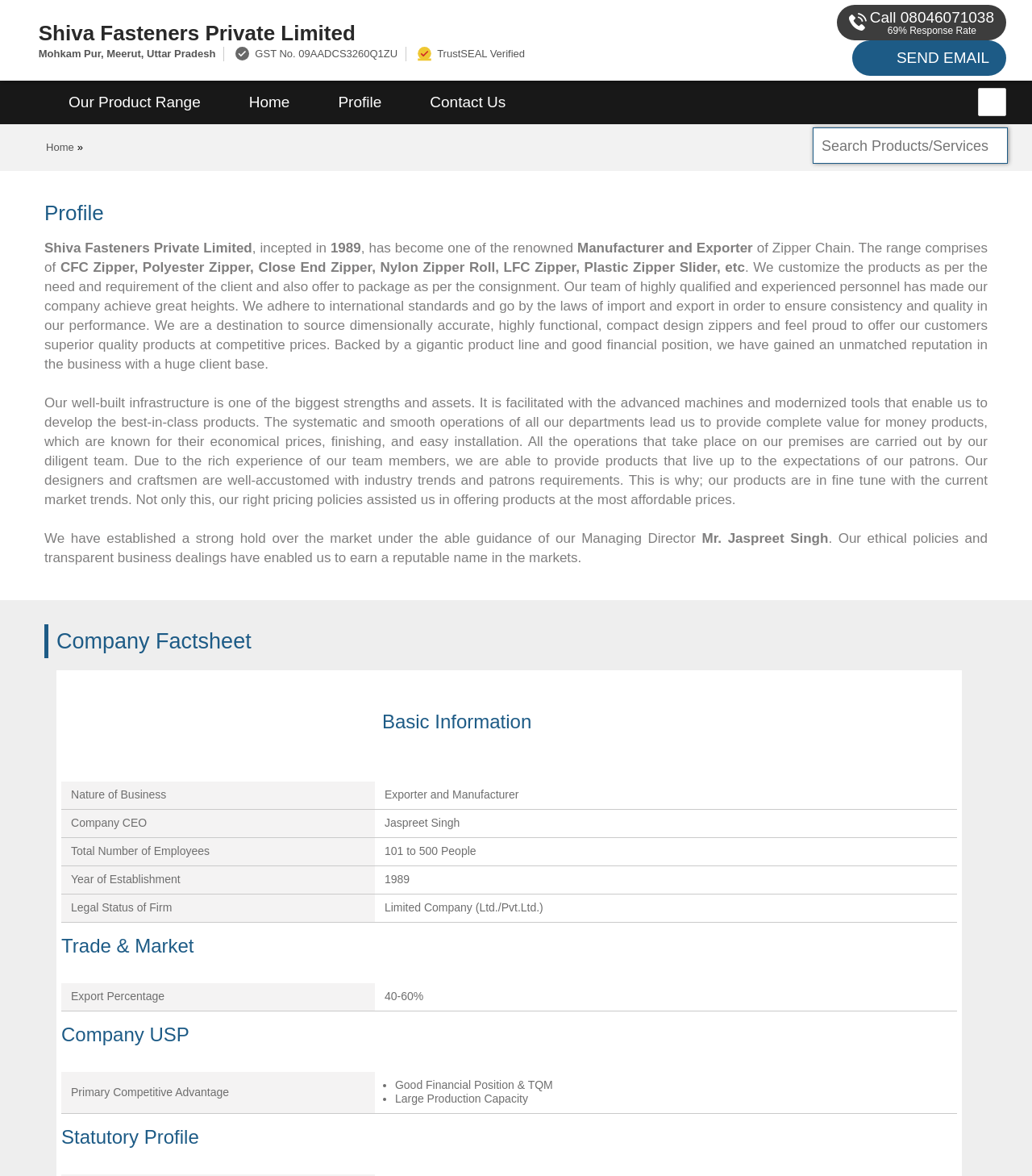What is the primary competitive advantage of the company?
Look at the image and answer with only one word or phrase.

Good Financial Position & TQM Large Production Capacity